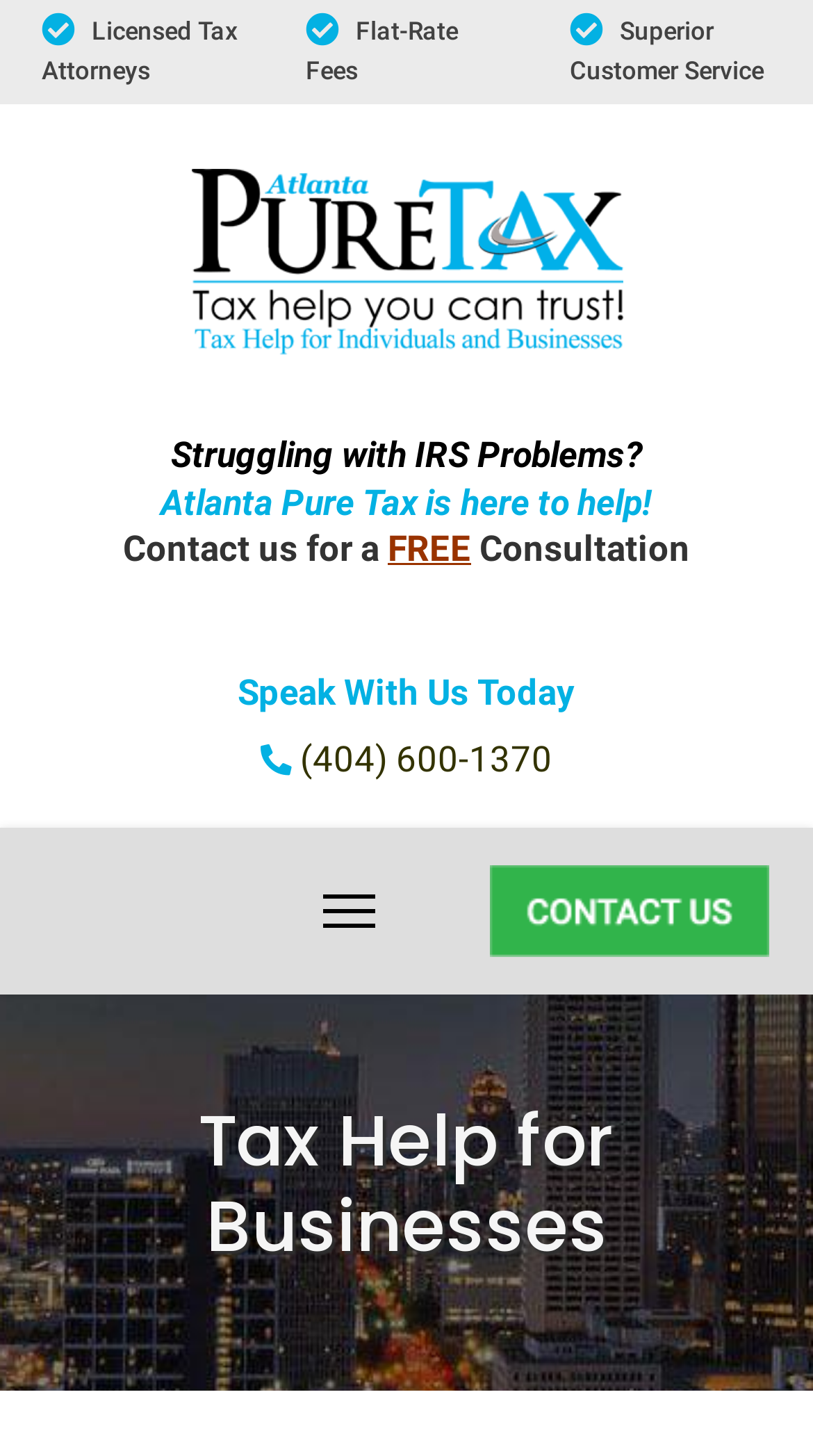Describe all visible elements and their arrangement on the webpage.

The webpage appears to be a business tax help service provider based in Atlanta, GA. At the top, there is a logo on the left side, taking up about a quarter of the screen width, with a blank space on its left. To the right of the logo, there are three short phrases: "Licensed Tax Attorneys", "Flat-Rate Fees", and "Superior Customer Service", which are evenly spaced and aligned horizontally.

Below the logo, there is a prominent section with a question "Struggling with IRS Problems?" followed by a reassuring message "Atlanta Pure Tax is here to help!" and an invitation to "Contact us for a FREE Consultation". This section is centered on the page.

Underneath, there is a call-to-action section with a phone number "(404) 600-1370" and a link to "Speak With Us Today". On the right side of this section, there is a "Menu" link.

Further down, there is a prominent link to "Contact Atlanta Pure Tax" with an accompanying image, taking up about half of the screen width. This link is centered on the page.

At the very bottom, there is a heading "Tax Help for Businesses" that spans the full width of the page.